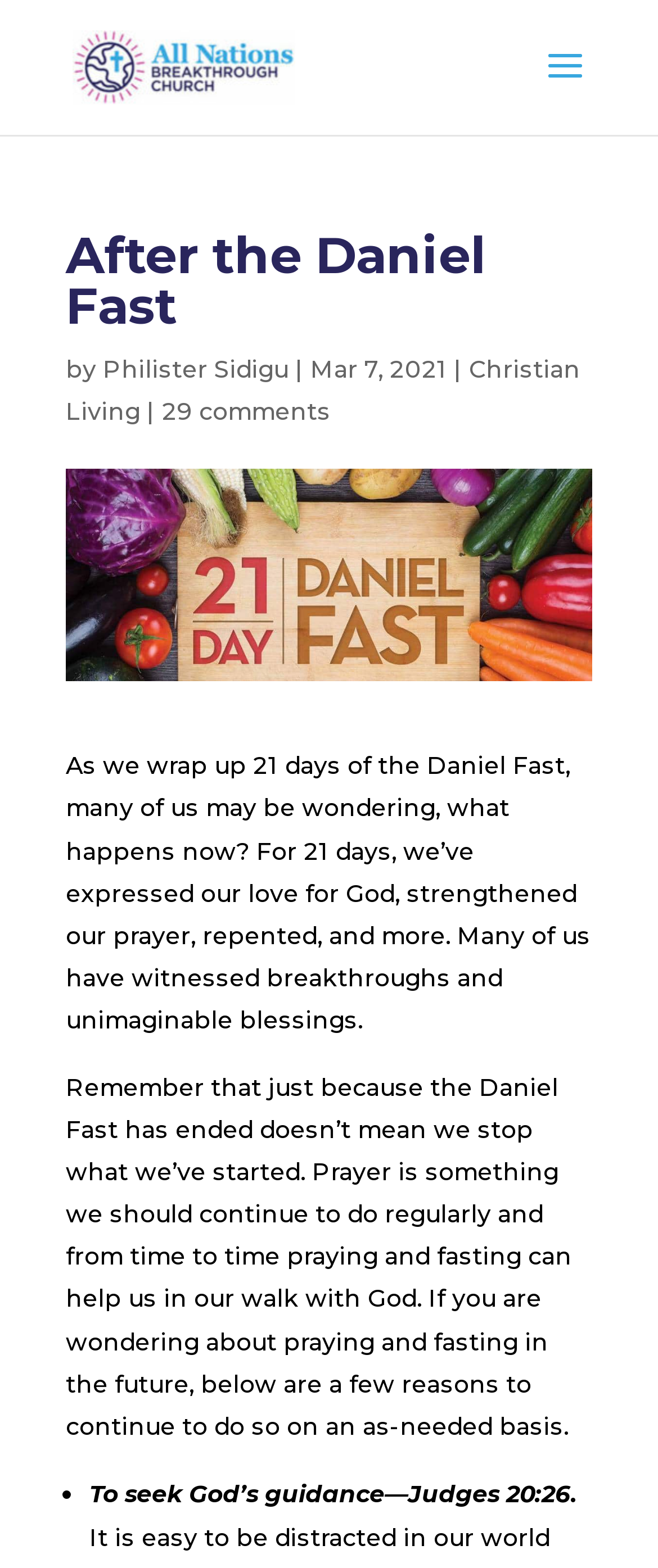Who wrote the article?
Please elaborate on the answer to the question with detailed information.

The author's name can be found below the title of the article, where it is written as a link, indicating that it is a clickable name that may lead to more information about the author.